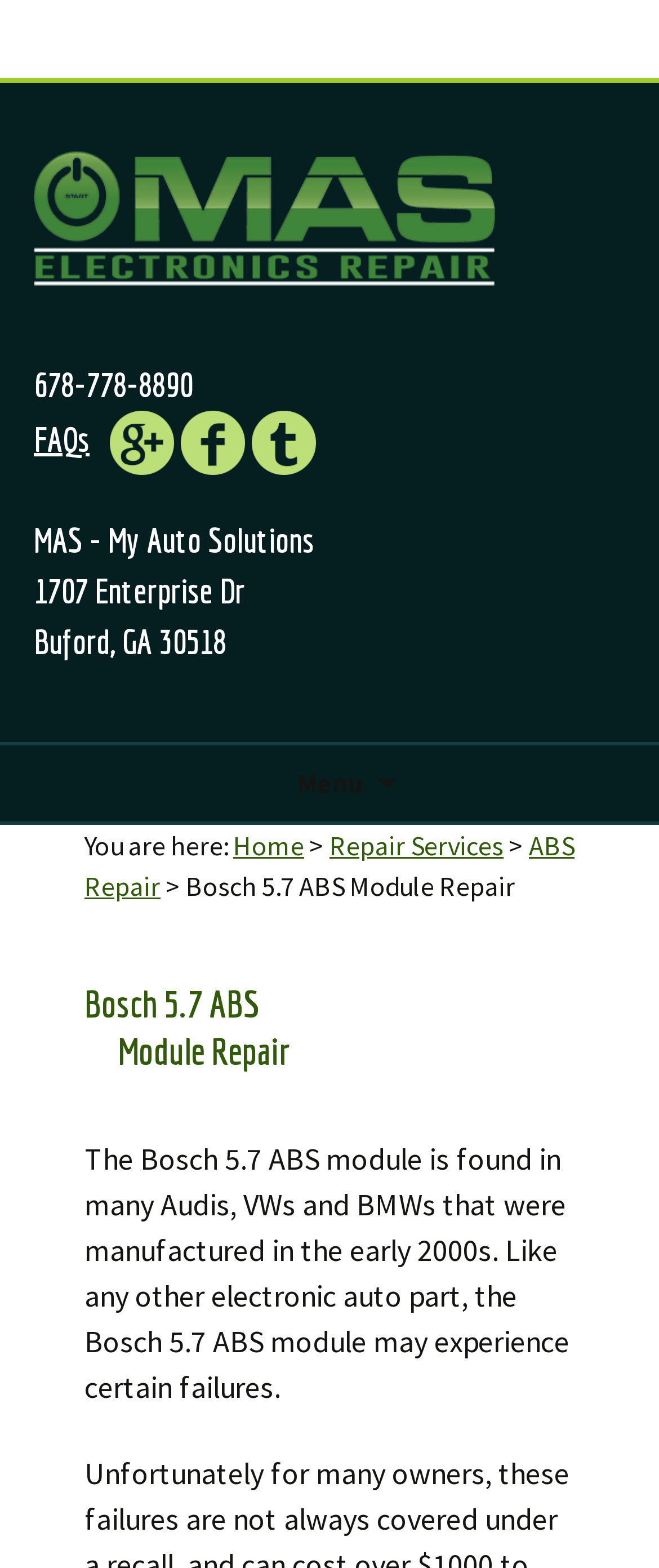Determine the bounding box coordinates for the area that should be clicked to carry out the following instruction: "Visit the Facebook page".

[0.274, 0.268, 0.372, 0.293]